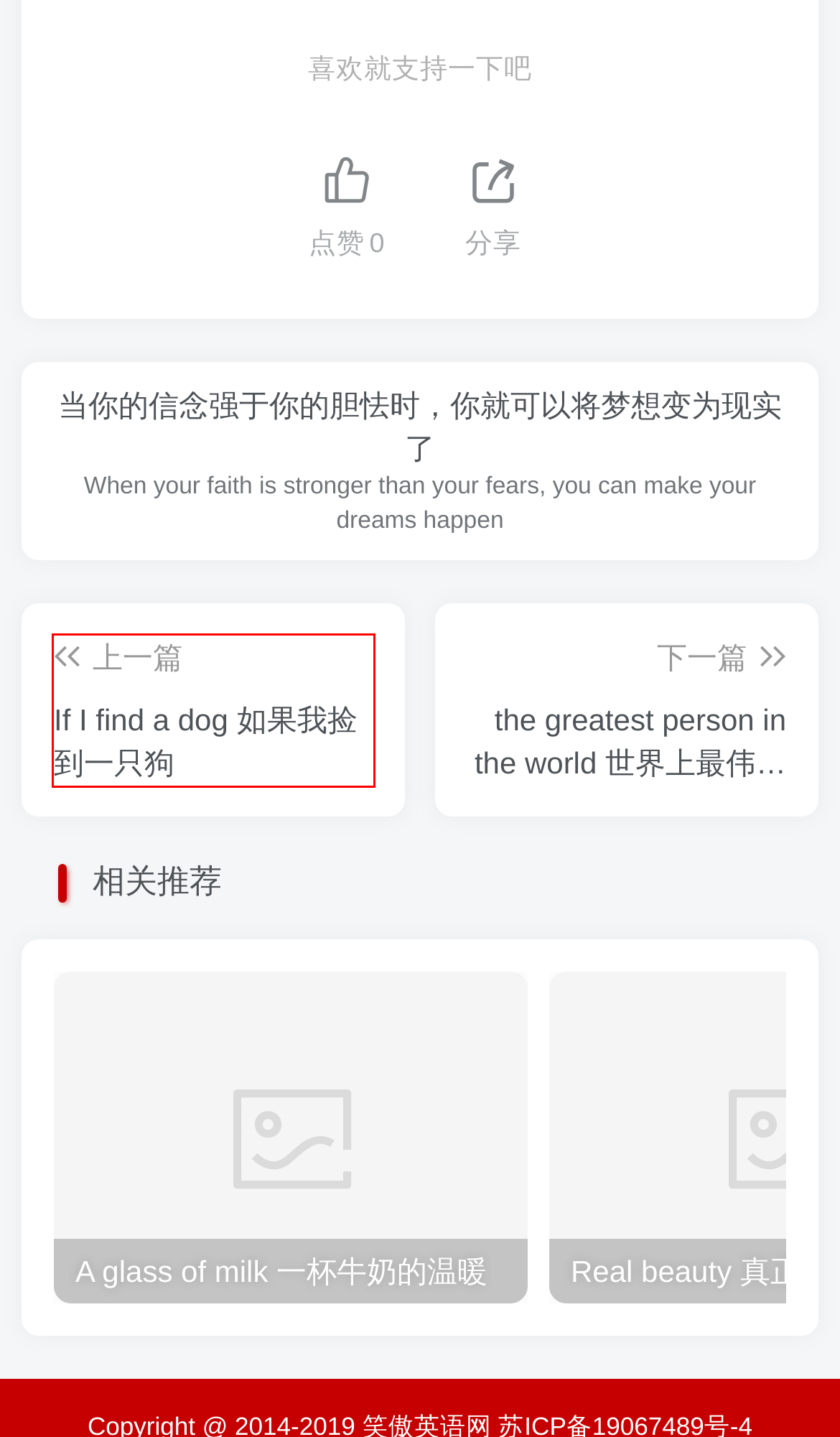You are provided with a screenshot of a webpage where a red rectangle bounding box surrounds an element. Choose the description that best matches the new webpage after clicking the element in the red bounding box. Here are the choices:
A. 英语口语大全、日常，商务、免费自学_笑傲英语网
B. 英语故事大全带翻译_笑傲英语网
C. A glass of milk 一杯牛奶的温暖-笑傲英语网
D. Late At Night, Do You Turn Off Your Cell Phone?深夜,你关机了吗？-笑傲英语网
E. 英语台词-经典英文电视、影视台词大全_笑傲英语网
F. Gifts from the heart  来自内心的礼物-笑傲英语网
G. If I find a dog 如果我捡到一只狗-笑傲英语网
H. the greatest person in the world 世界上最伟大的人-笑傲英语网

G